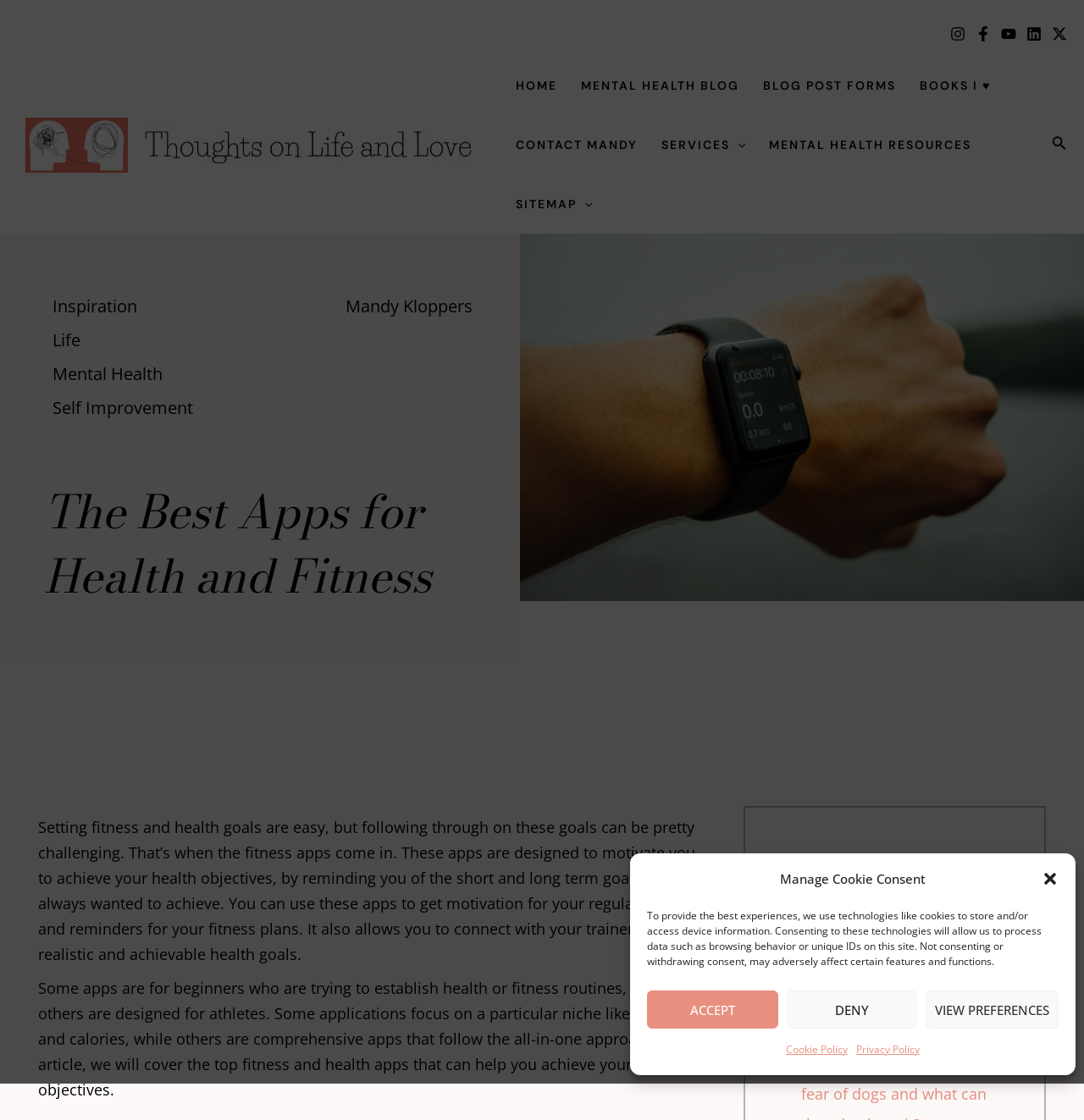What is the topic of the article? Observe the screenshot and provide a one-word or short phrase answer.

Health and Fitness Apps